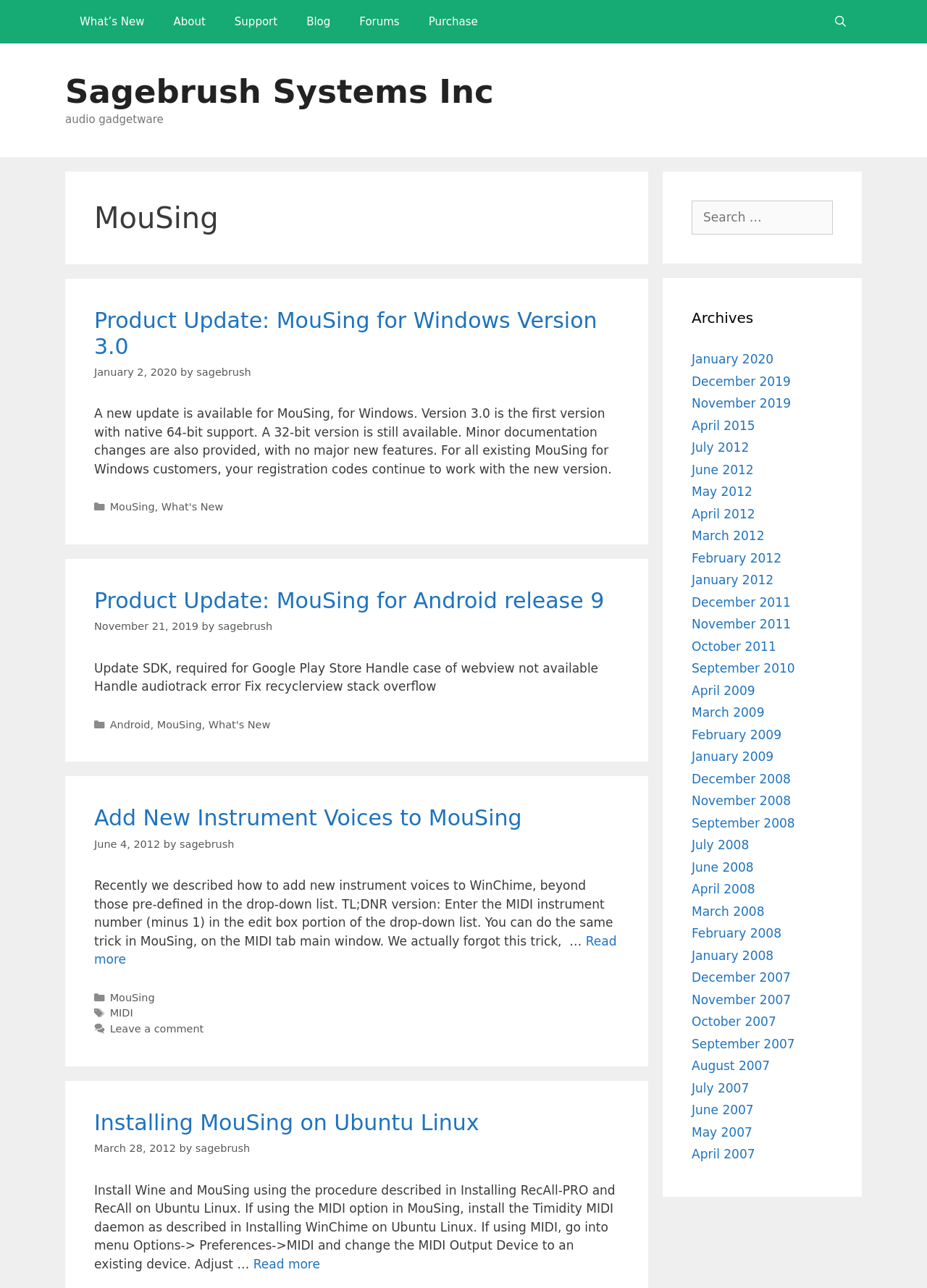Please find and report the bounding box coordinates of the element to click in order to perform the following action: "Click on What’s New". The coordinates should be expressed as four float numbers between 0 and 1, in the format [left, top, right, bottom].

[0.07, 0.0, 0.171, 0.034]